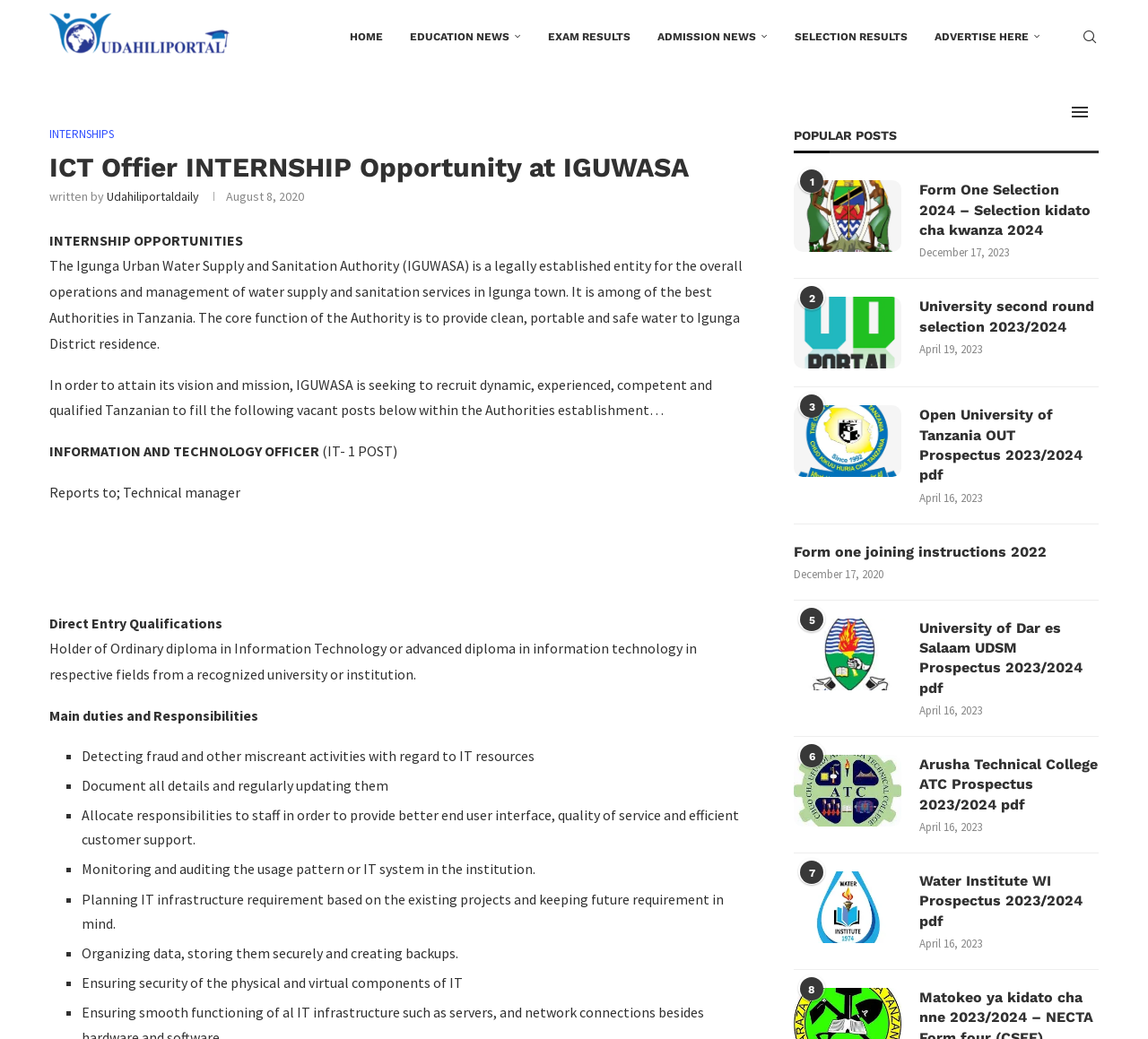What is the purpose of the article? Examine the screenshot and reply using just one word or a brief phrase.

To announce a job opportunity